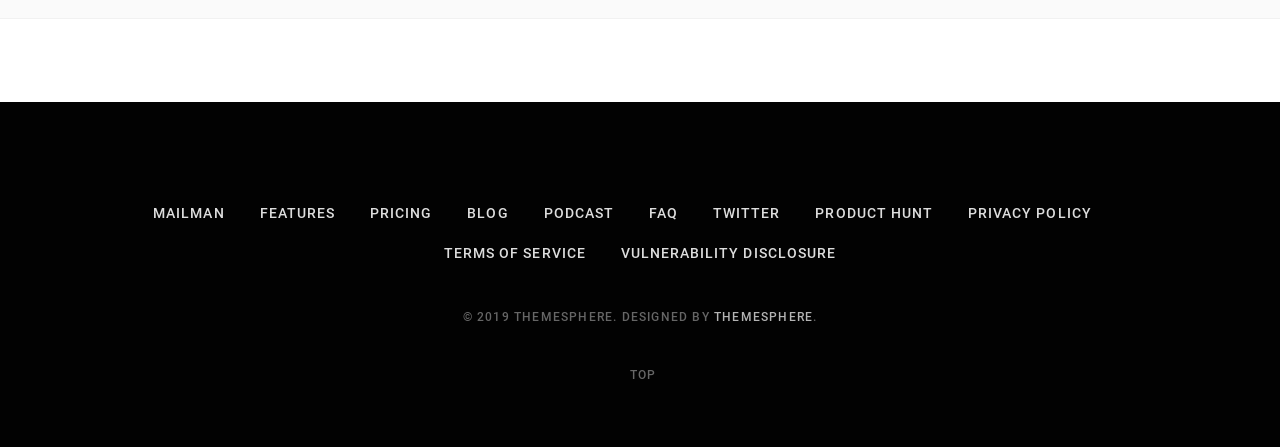Determine the bounding box coordinates for the clickable element required to fulfill the instruction: "go to mailman". Provide the coordinates as four float numbers between 0 and 1, i.e., [left, top, right, bottom].

[0.12, 0.459, 0.175, 0.495]